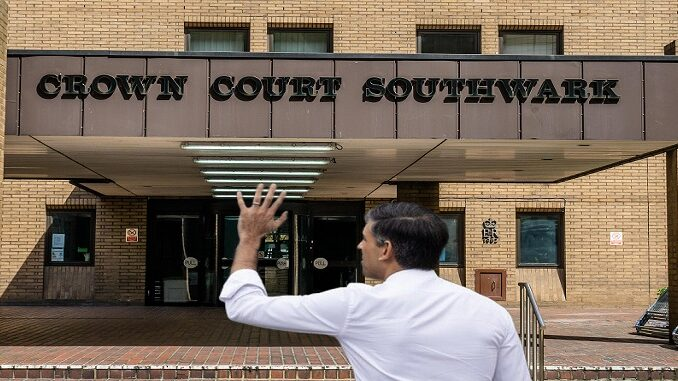Generate a comprehensive caption that describes the image.

The image depicts the exterior of Southwark Crown Court, prominently featuring the large, bold signage that reads "CROWN COURT SOUTHWARK." In the foreground, a man is waving his hand, possibly in a gesture of farewell or acknowledgment, as he stands facing the court entrance. The structure is characterized by its modern architectural design, with brick walls and large windows that allow natural light. This moment captures an important event related to legal proceedings, as it coincides with the sentencing of individuals involved in fraud related to COVID-19 support schemes. The overall atmosphere suggests a significant and possibly emotional moment outside a court known for handling serious legal matters.